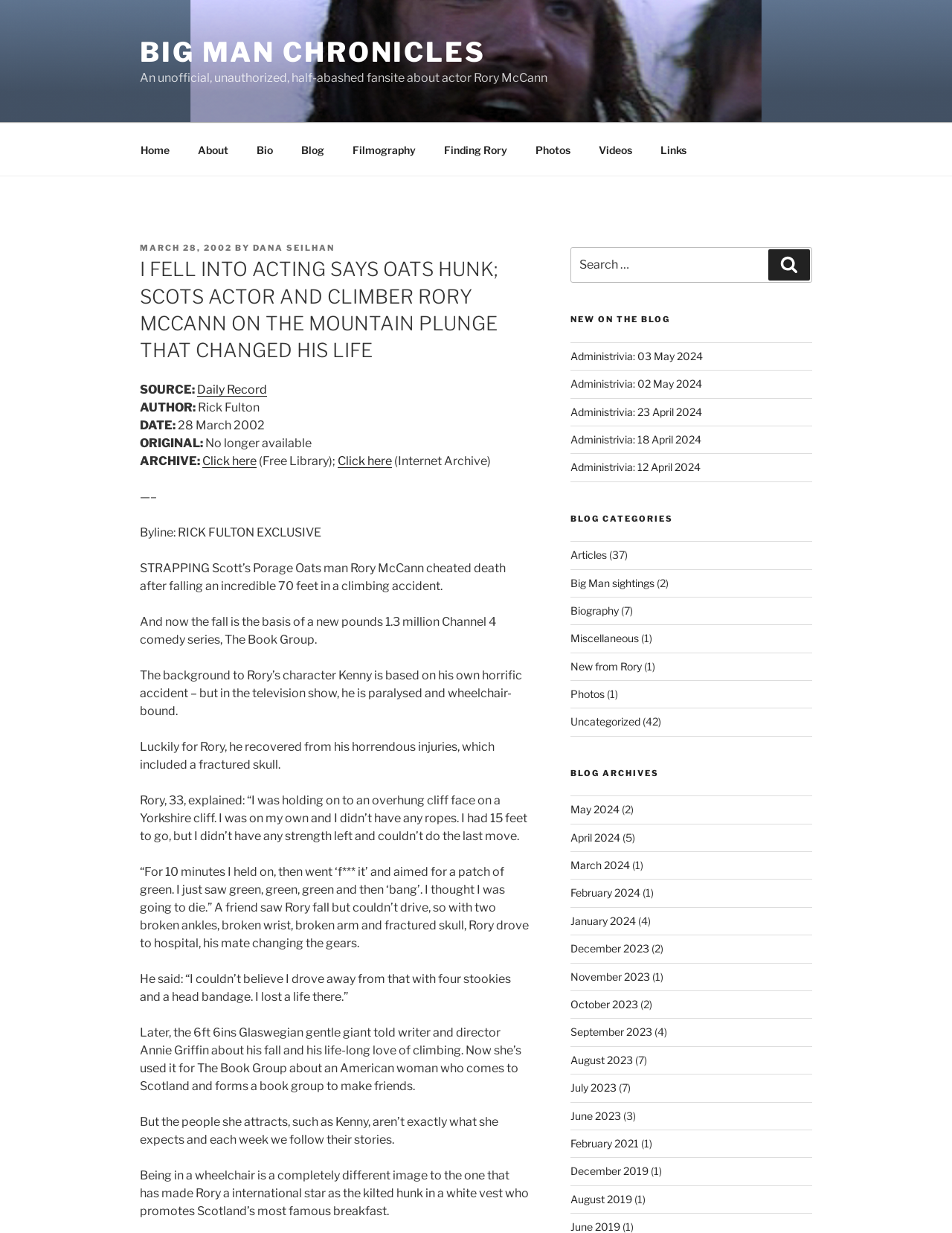Identify the bounding box coordinates for the UI element described as follows: Click here. Use the format (top-left x, top-left y, bottom-right x, bottom-right y) and ensure all values are floating point numbers between 0 and 1.

[0.212, 0.368, 0.27, 0.38]